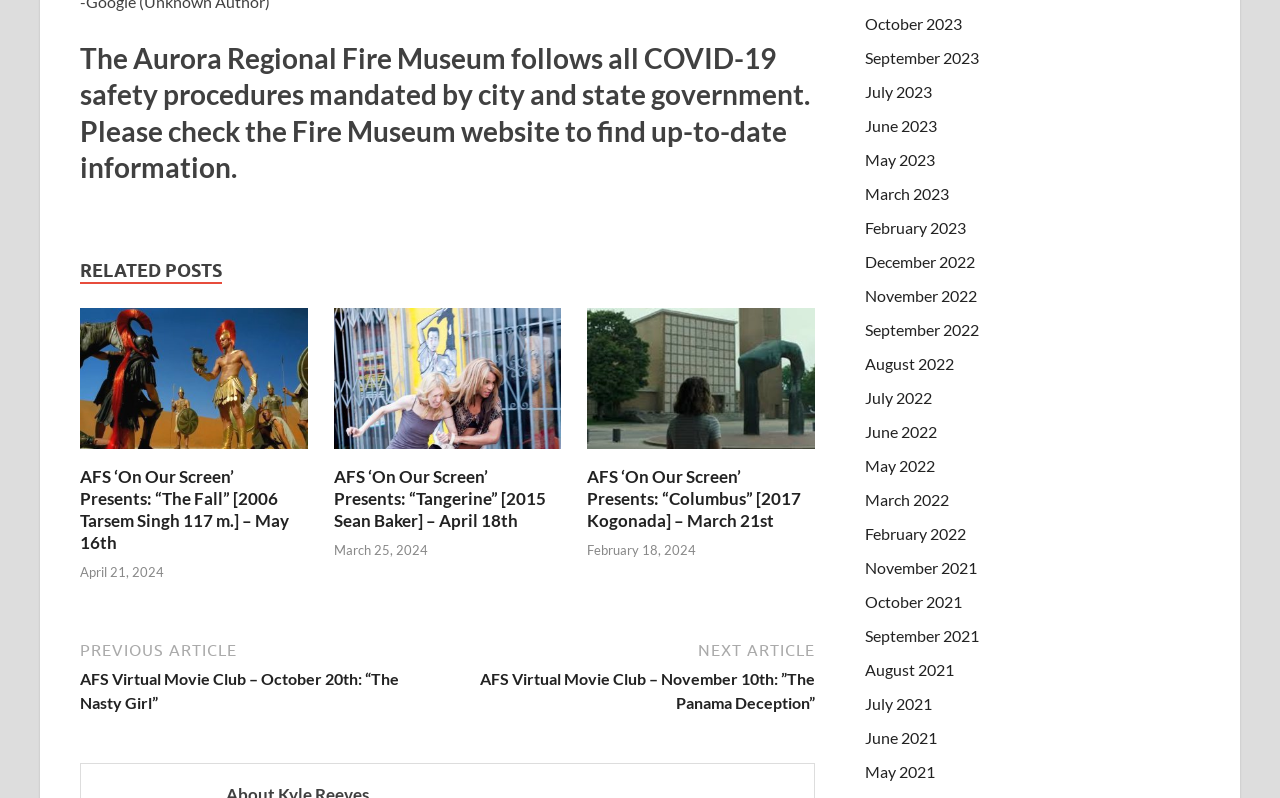Can you specify the bounding box coordinates for the region that should be clicked to fulfill this instruction: "Check COVID-19 safety procedures".

[0.062, 0.05, 0.637, 0.232]